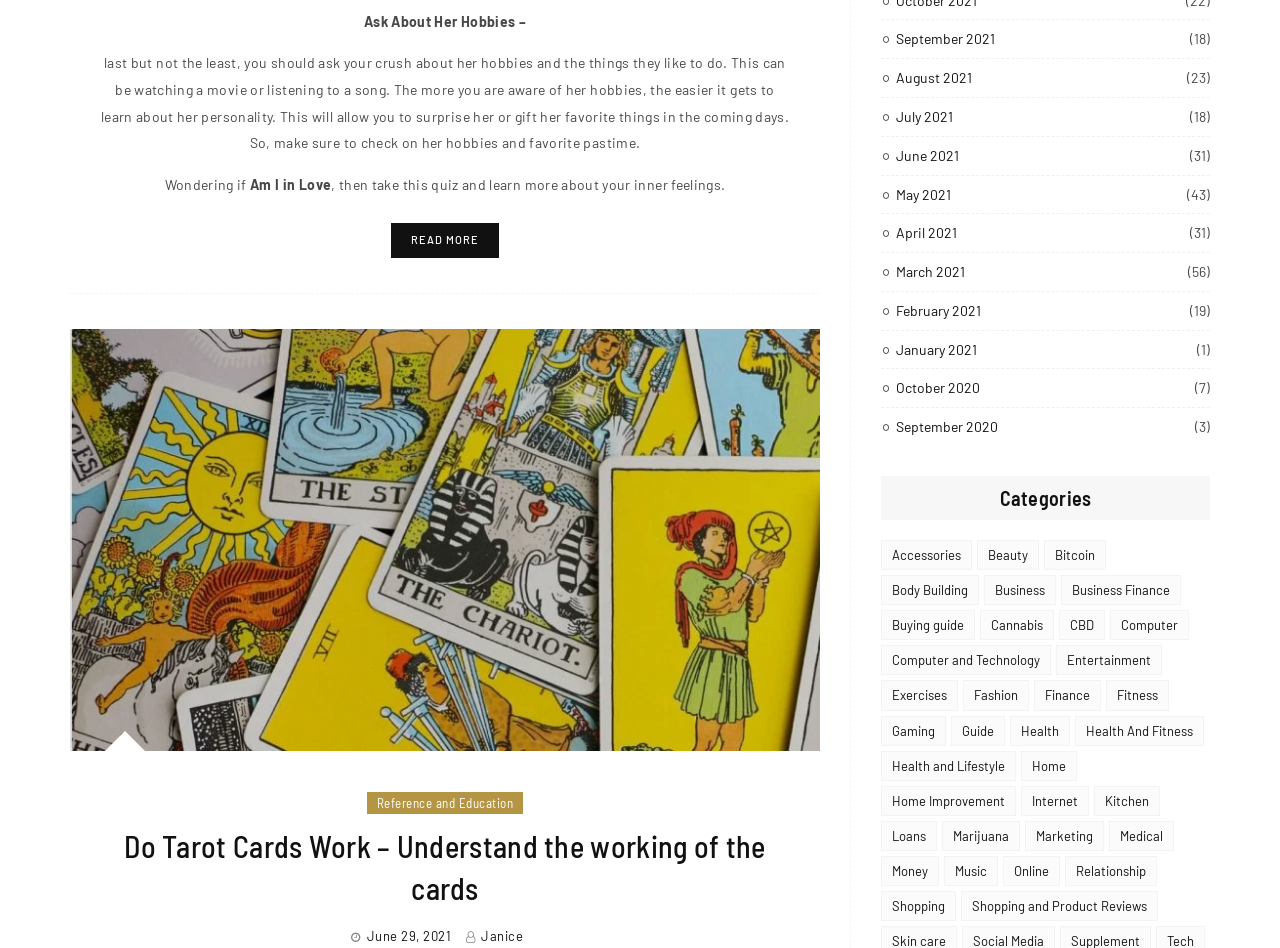Identify the bounding box coordinates for the region of the element that should be clicked to carry out the instruction: "Explore 'Do Tarot Cards Work – Understand the working of the cards'". The bounding box coordinates should be four float numbers between 0 and 1, i.e., [left, top, right, bottom].

[0.078, 0.87, 0.617, 0.959]